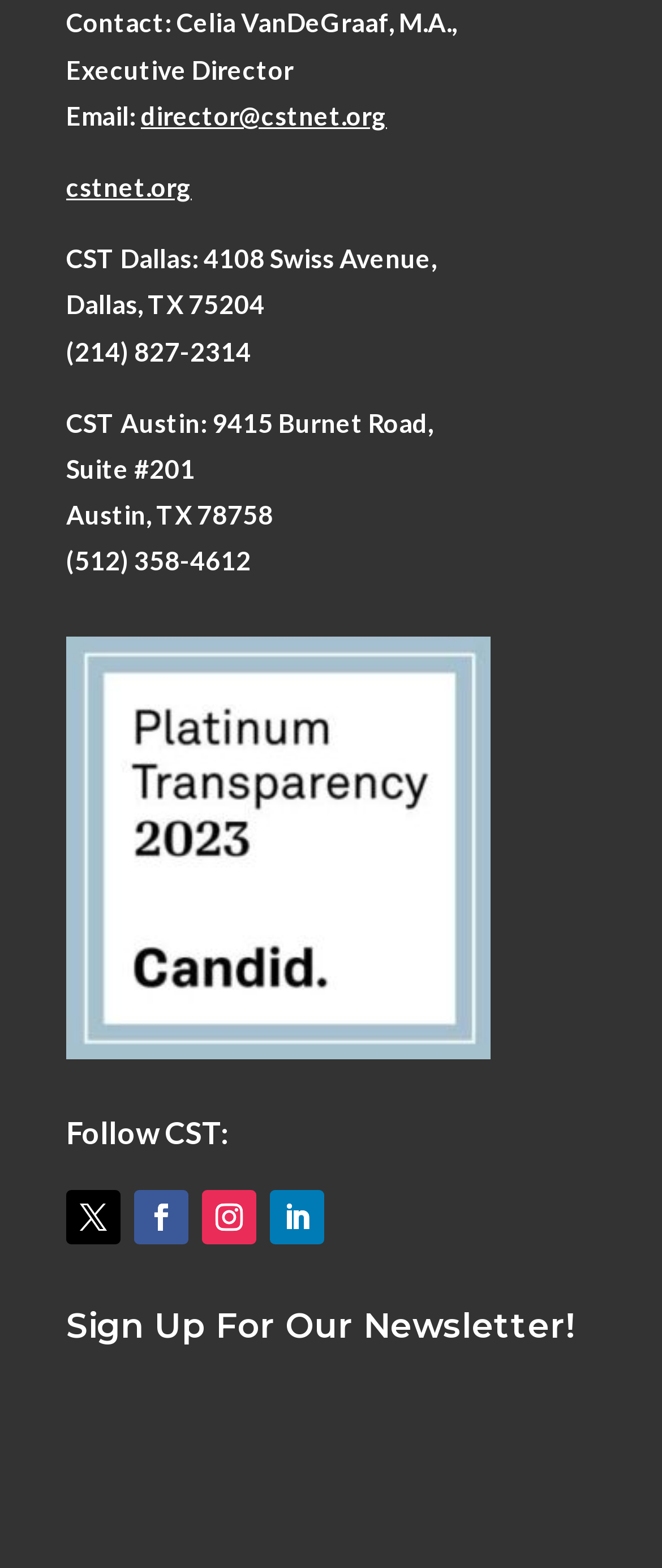Identify the bounding box for the element characterized by the following description: "Follow".

[0.305, 0.759, 0.387, 0.793]